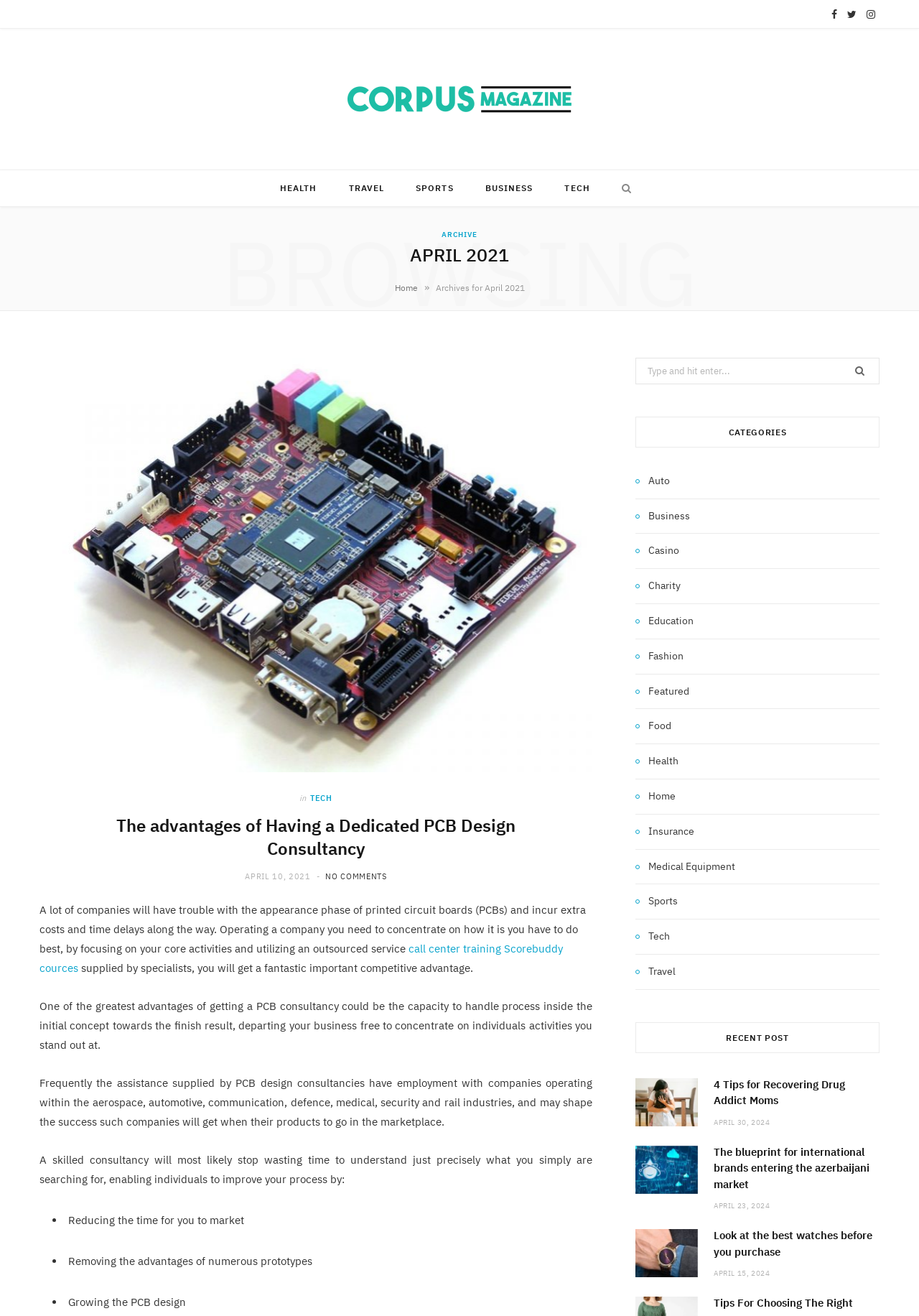Please determine the bounding box coordinates of the element's region to click in order to carry out the following instruction: "Go to Home page". The coordinates should be four float numbers between 0 and 1, i.e., [left, top, right, bottom].

[0.429, 0.213, 0.454, 0.224]